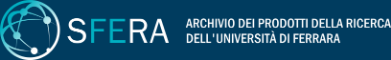What is the purpose of the SFERA initiative?
Based on the visual content, answer with a single word or a brief phrase.

Archiving and disseminating research outputs